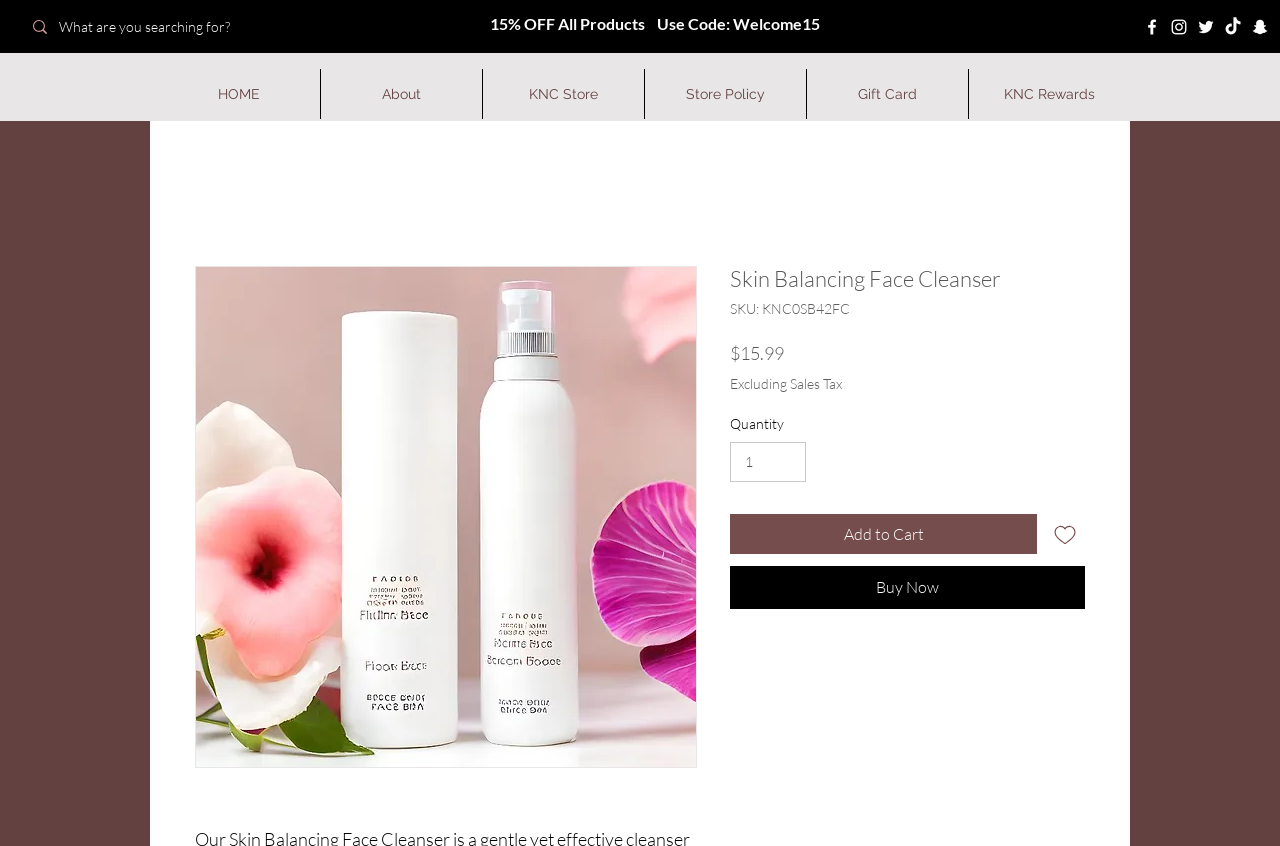Please respond to the question using a single word or phrase:
What social media platforms are available for connection?

Facebook, Instagram, Twitter